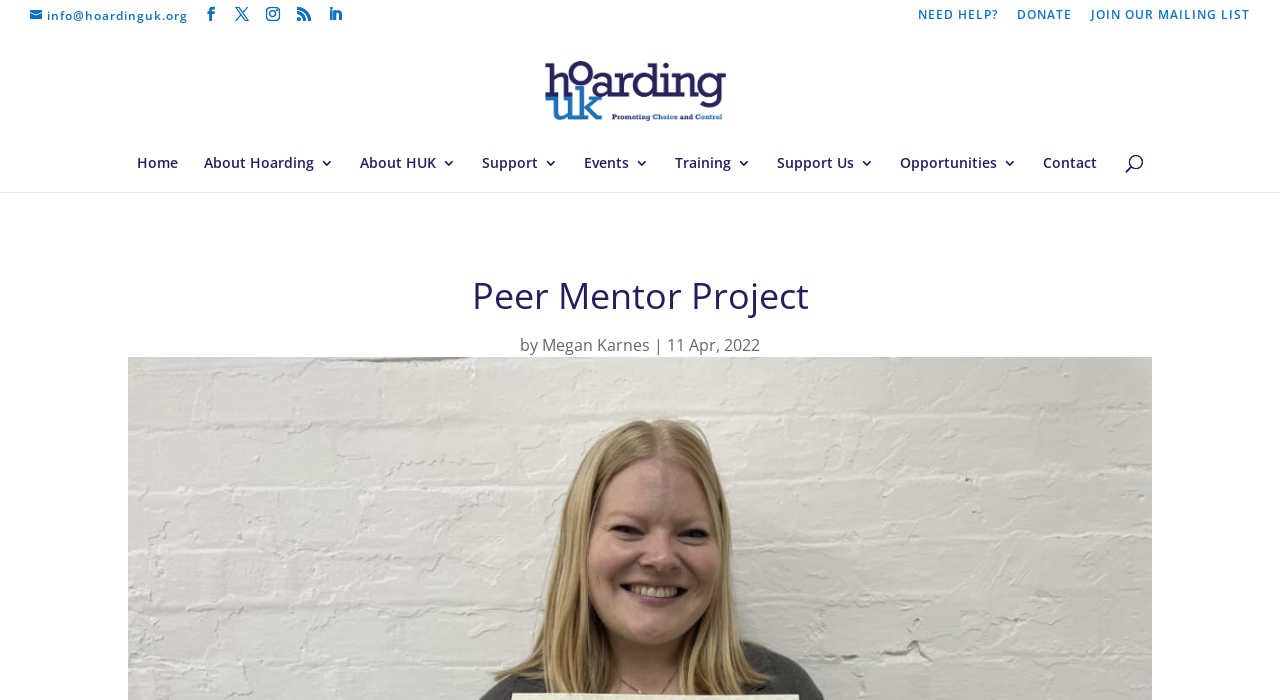Specify the bounding box coordinates (top-left x, top-left y, bottom-right x, bottom-right y) of the UI element in the screenshot that matches this description: Home

[0.107, 0.223, 0.139, 0.274]